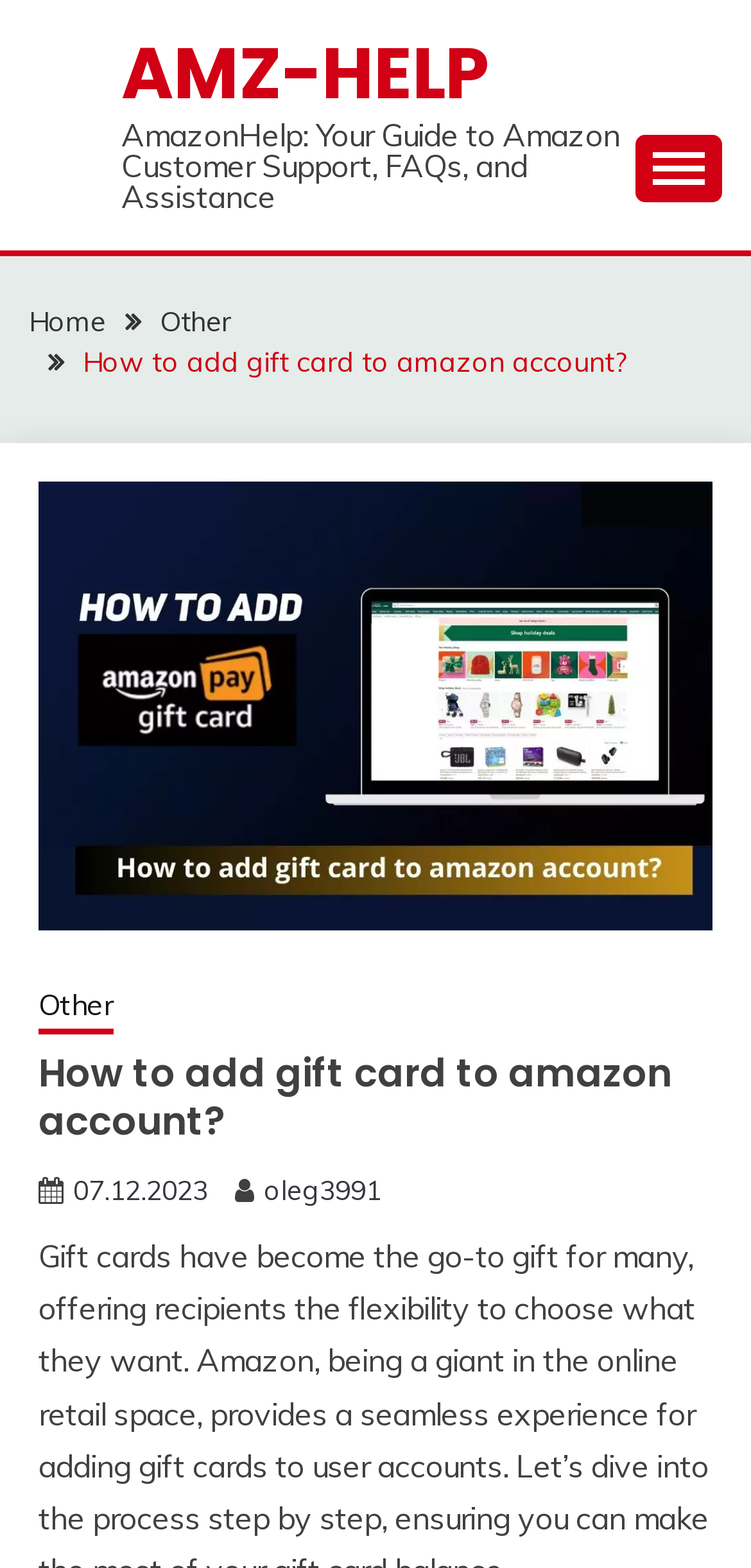Create a detailed narrative of the webpage’s visual and textual elements.

The webpage is about adding an Amazon gift card to an Amazon account, with a clear and concise title "How to add gift card to amazon account?" at the top. 

At the top left, there is a link to "AMZ-HELP" and a static text "AmazonHelp: Your Guide to Amazon Customer Support, FAQs, and Assistance" next to it. 

On the top right, there is a button with no text, which controls the primary menu. 

Below the top section, there is a navigation section with breadcrumbs, containing links to "Home", "Other", and the current page "How to add gift card to amazon account?". 

To the right of the breadcrumbs, there is a large figure taking up most of the page width, containing an image related to adding a gift card to an Amazon account. 

Below the image, there is a heading with the same title as the page, "How to add gift card to amazon account?". 

Under the heading, there are links to "Other" and a date "07.12.2023", as well as a link to the author "oleg3991". 

At the bottom right, there is a link with a icon represented by "\uf176".